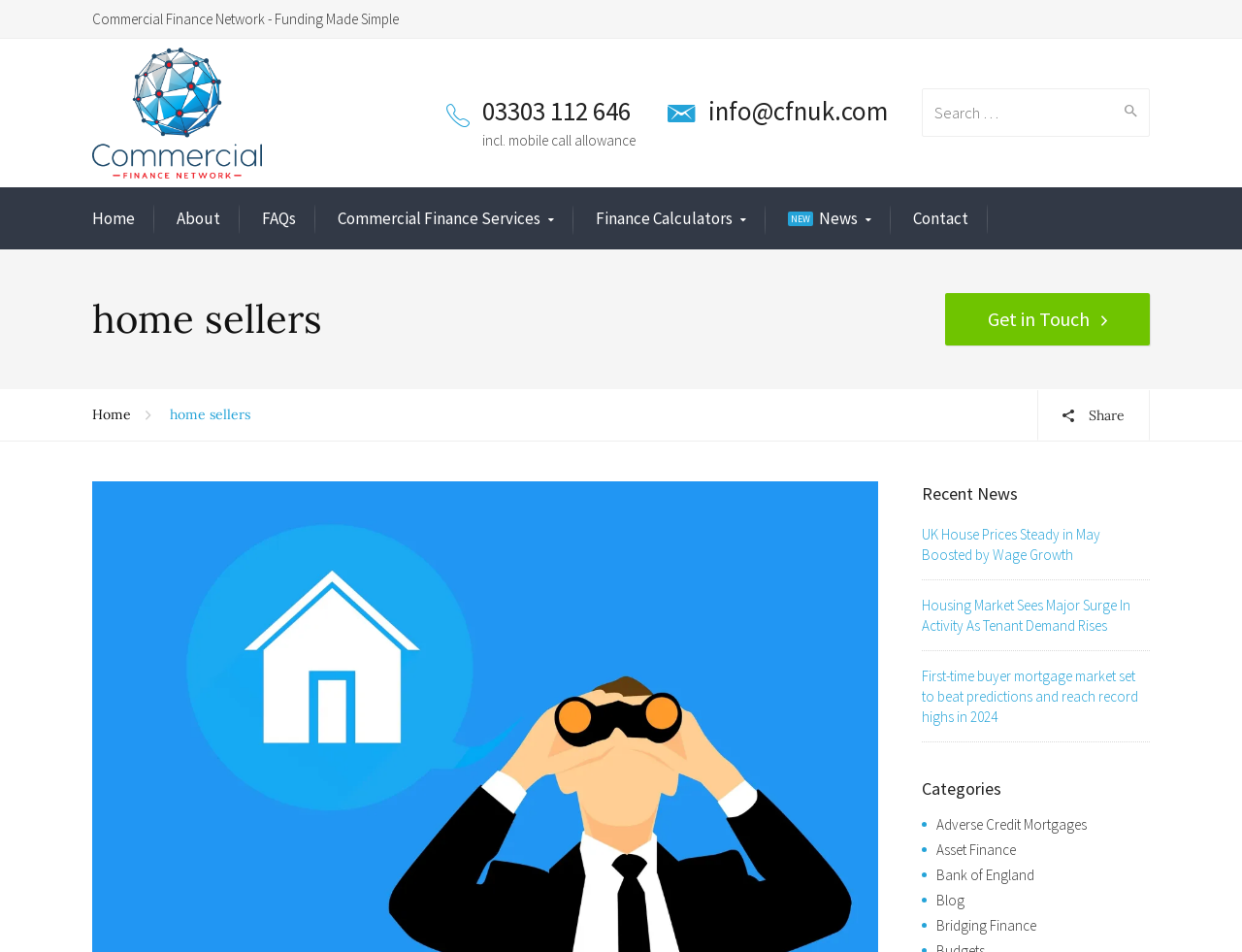Please provide the bounding box coordinates for the element that needs to be clicked to perform the following instruction: "Read about UK House Prices Steady in May Boosted by Wage Growth". The coordinates should be given as four float numbers between 0 and 1, i.e., [left, top, right, bottom].

[0.742, 0.552, 0.886, 0.594]